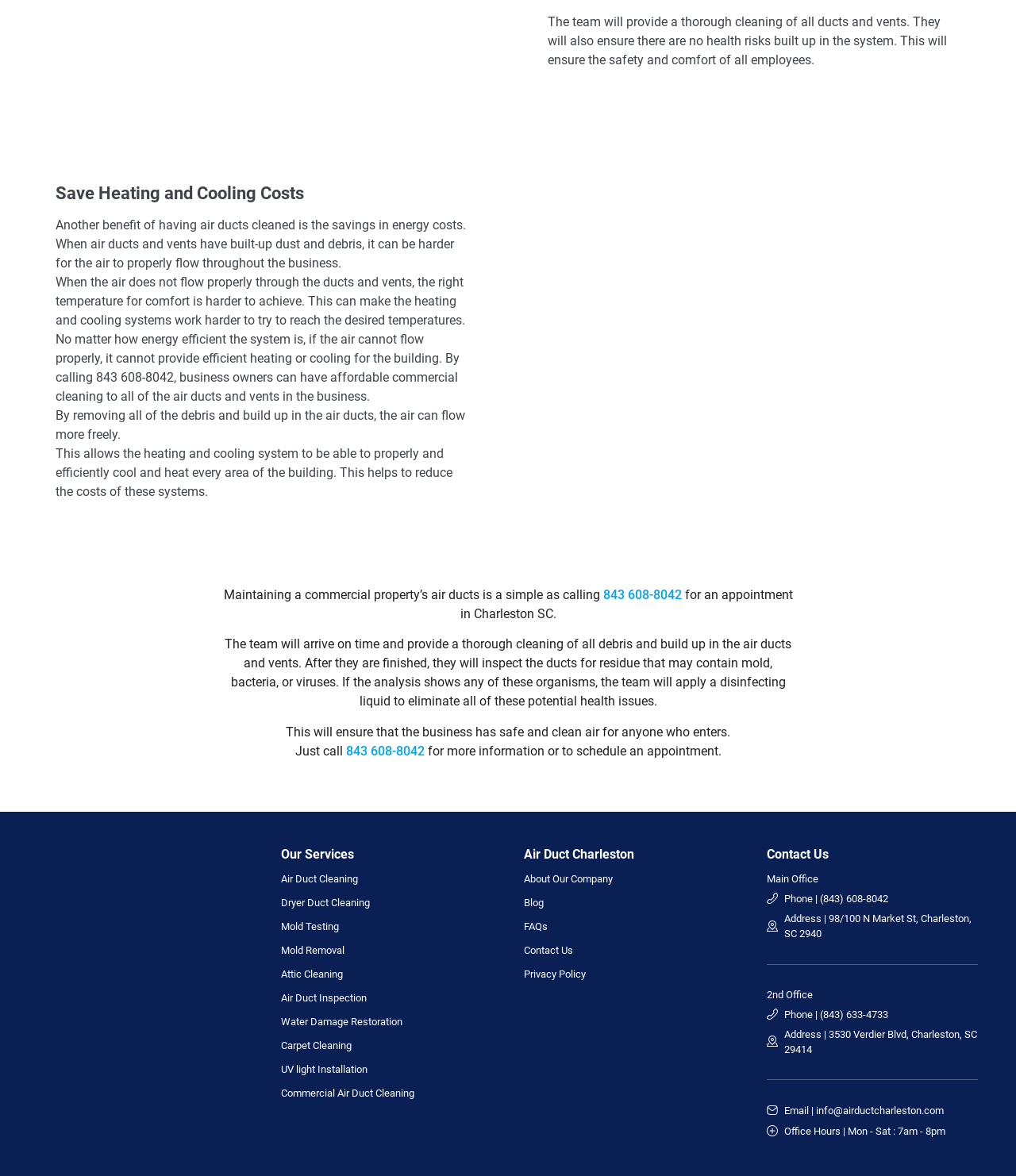Find the bounding box coordinates of the element to click in order to complete the given instruction: "Call for an appointment in Charleston SC."

[0.593, 0.499, 0.671, 0.512]